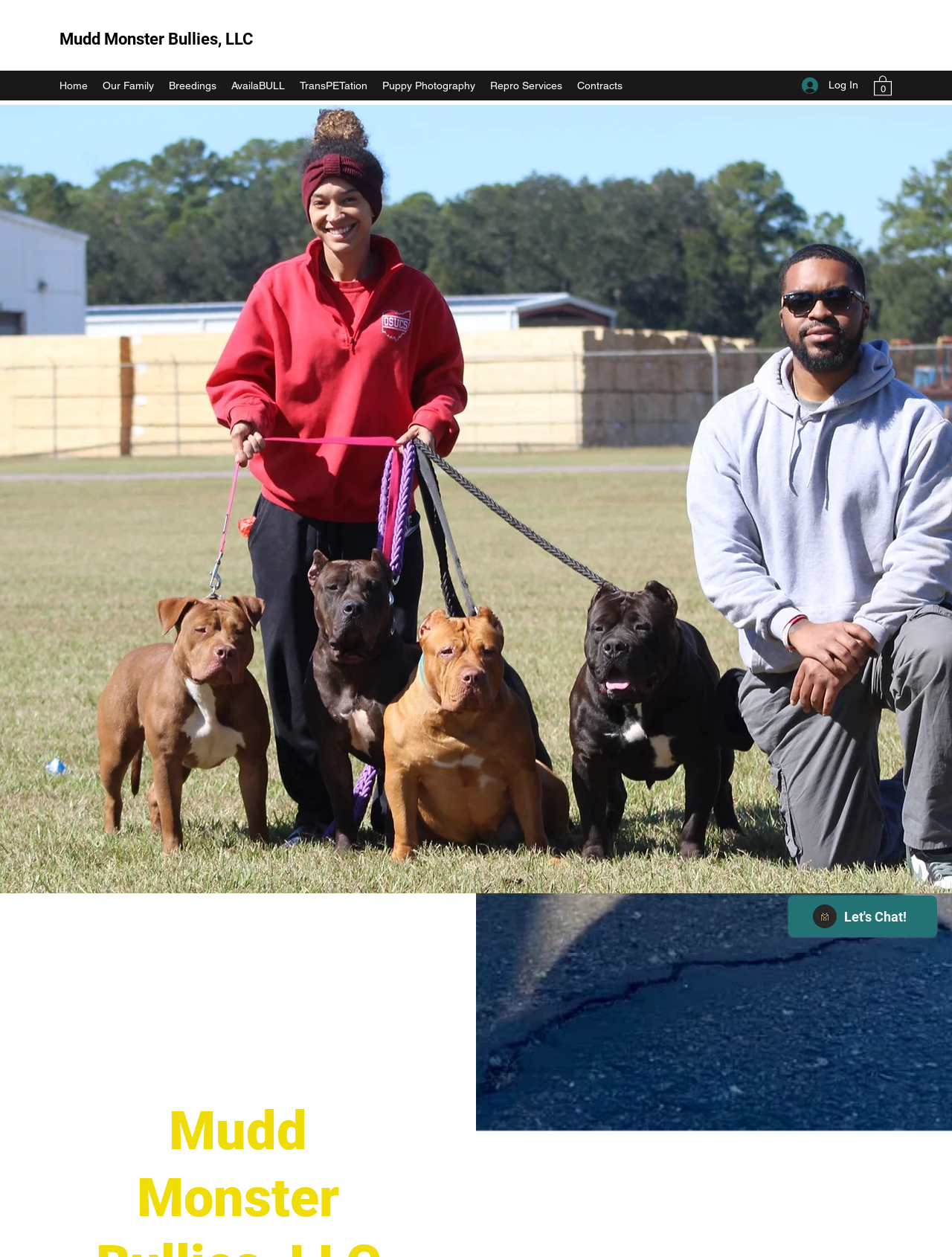Could you indicate the bounding box coordinates of the region to click in order to complete this instruction: "Open the Cart".

[0.918, 0.059, 0.937, 0.076]